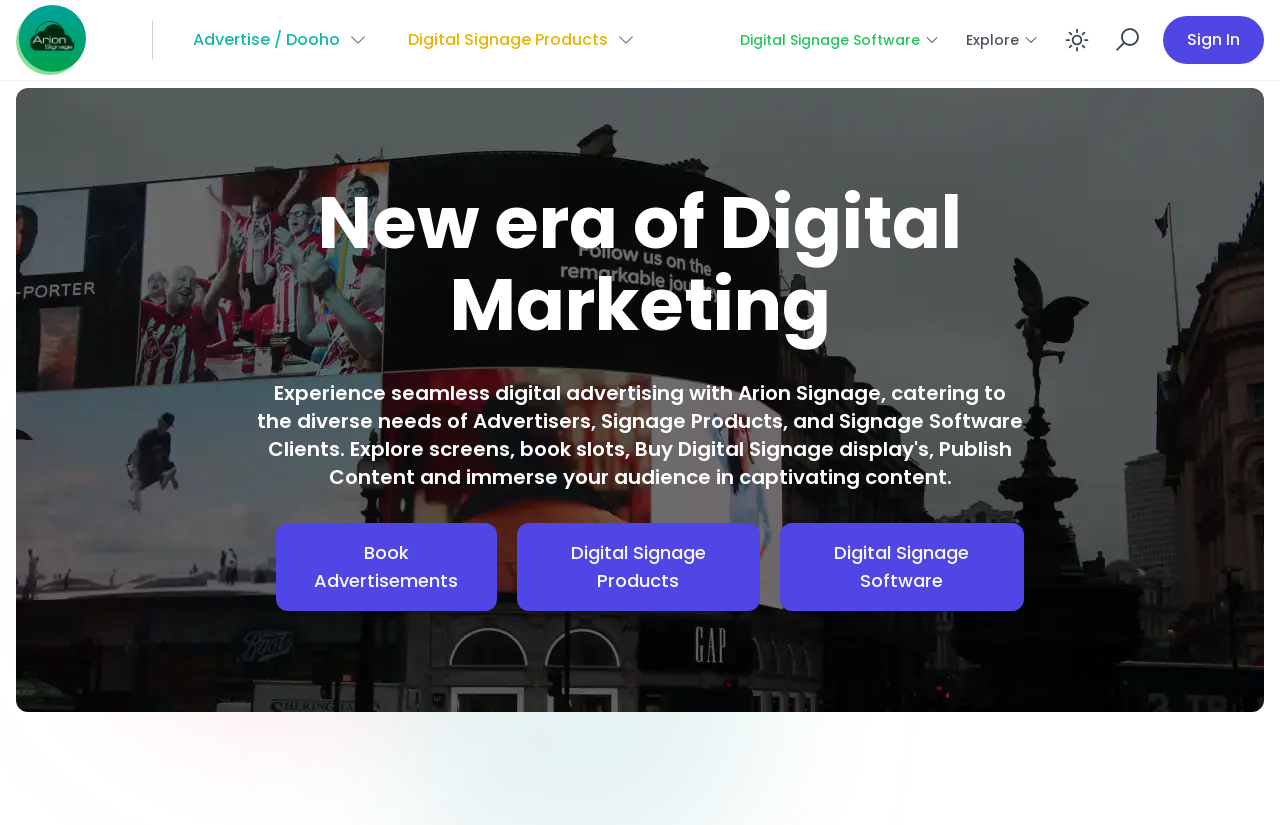Locate the bounding box coordinates of the clickable region necessary to complete the following instruction: "click on PREV VERSE". Provide the coordinates in the format of four float numbers between 0 and 1, i.e., [left, top, right, bottom].

None